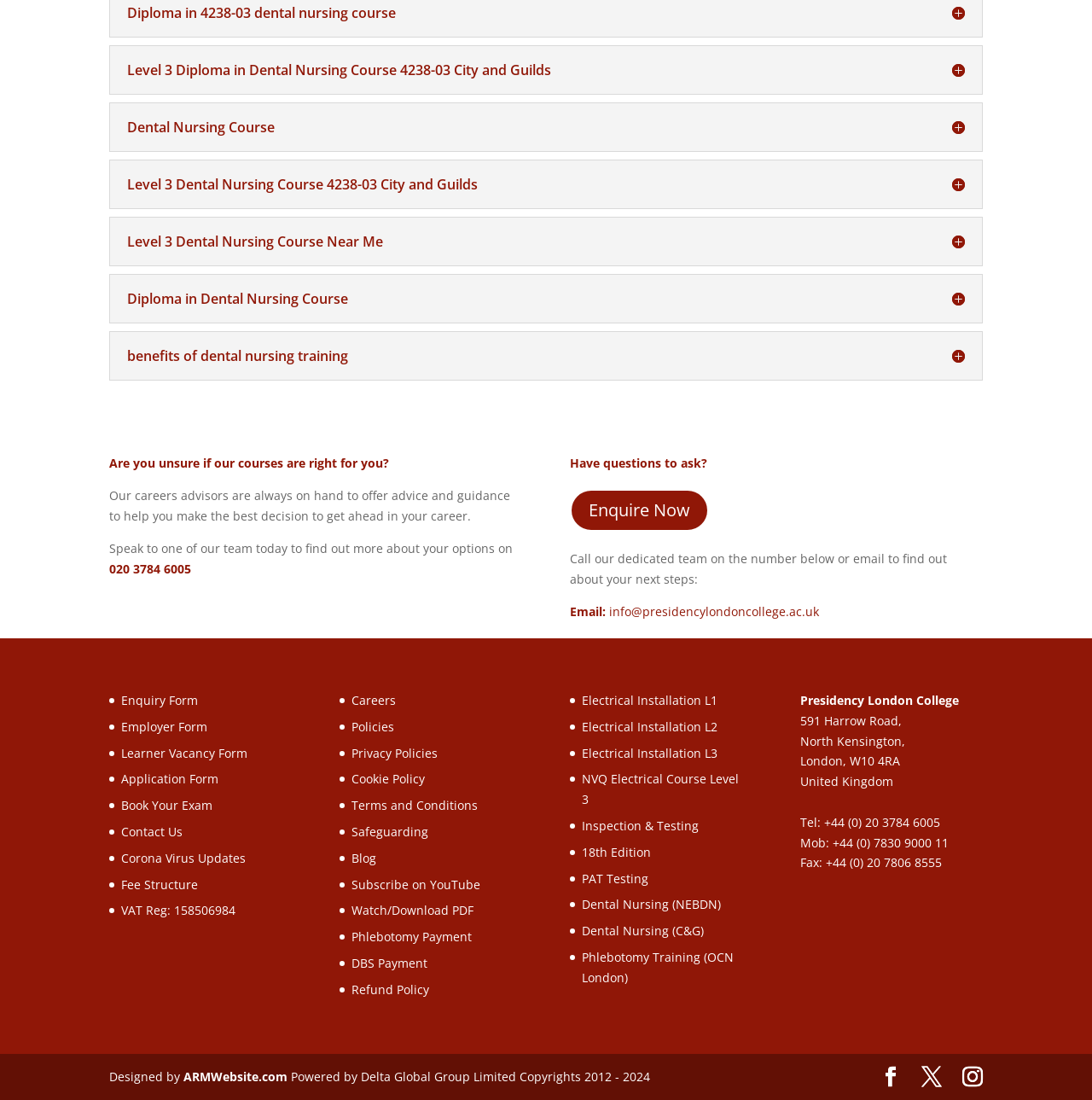Can you specify the bounding box coordinates for the region that should be clicked to fulfill this instruction: "Learn more about the Level 3 Diploma in Dental Nursing Course".

[0.116, 0.057, 0.884, 0.069]